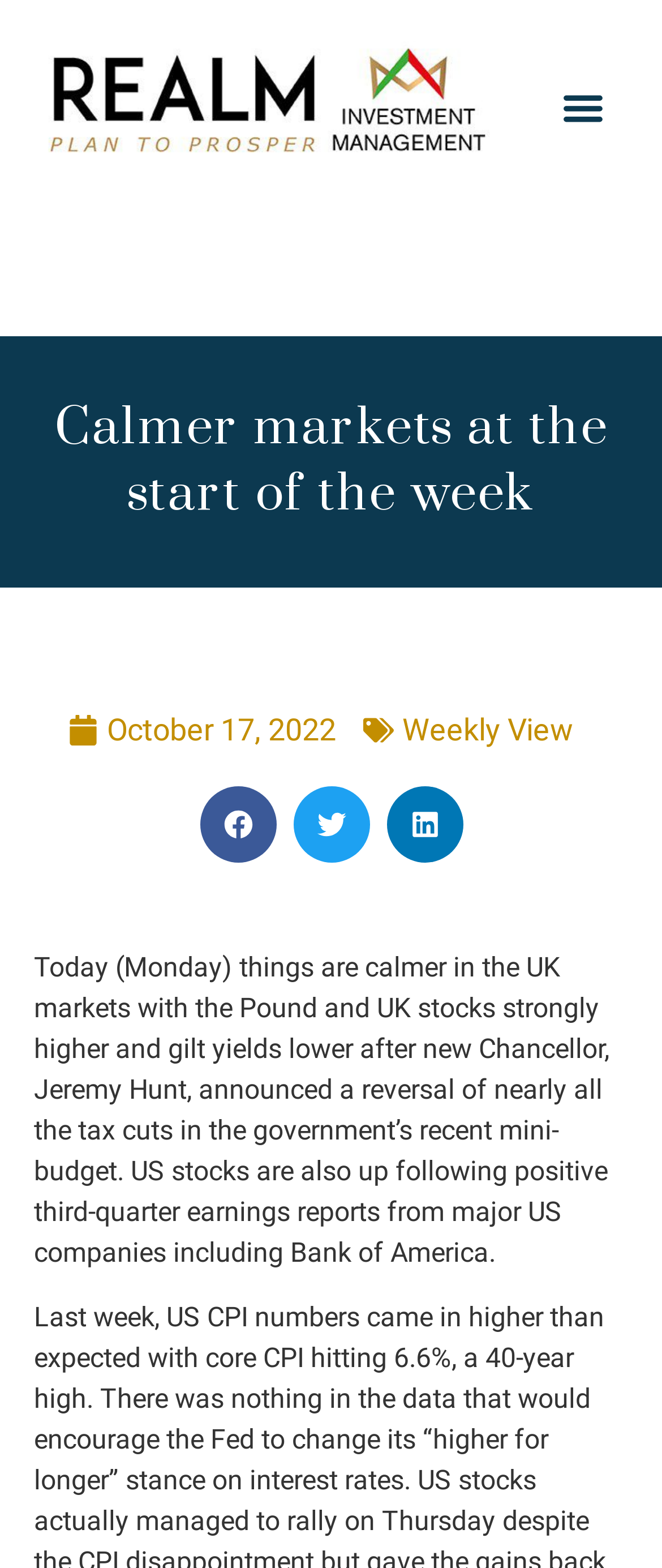What is the purpose of the buttons with social media icons?
Please ensure your answer is as detailed and informative as possible.

I inferred this from the presence of buttons with images of social media icons, such as Facebook, Twitter, and LinkedIn, which are commonly used to share content on these platforms.